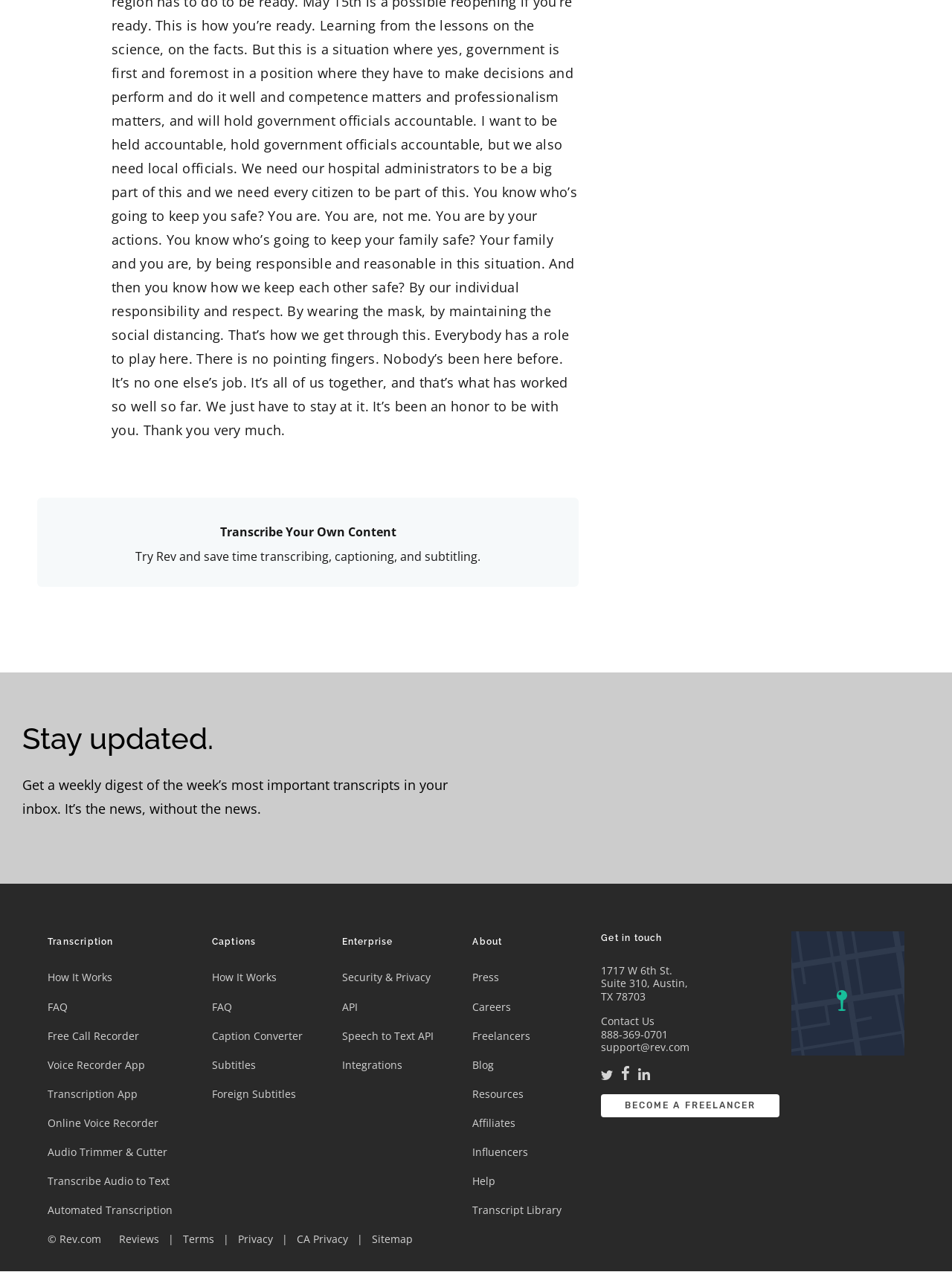Give a one-word or one-phrase response to the question: 
What is the address of the company?

1717 W 6th St, Austin, TX 78703